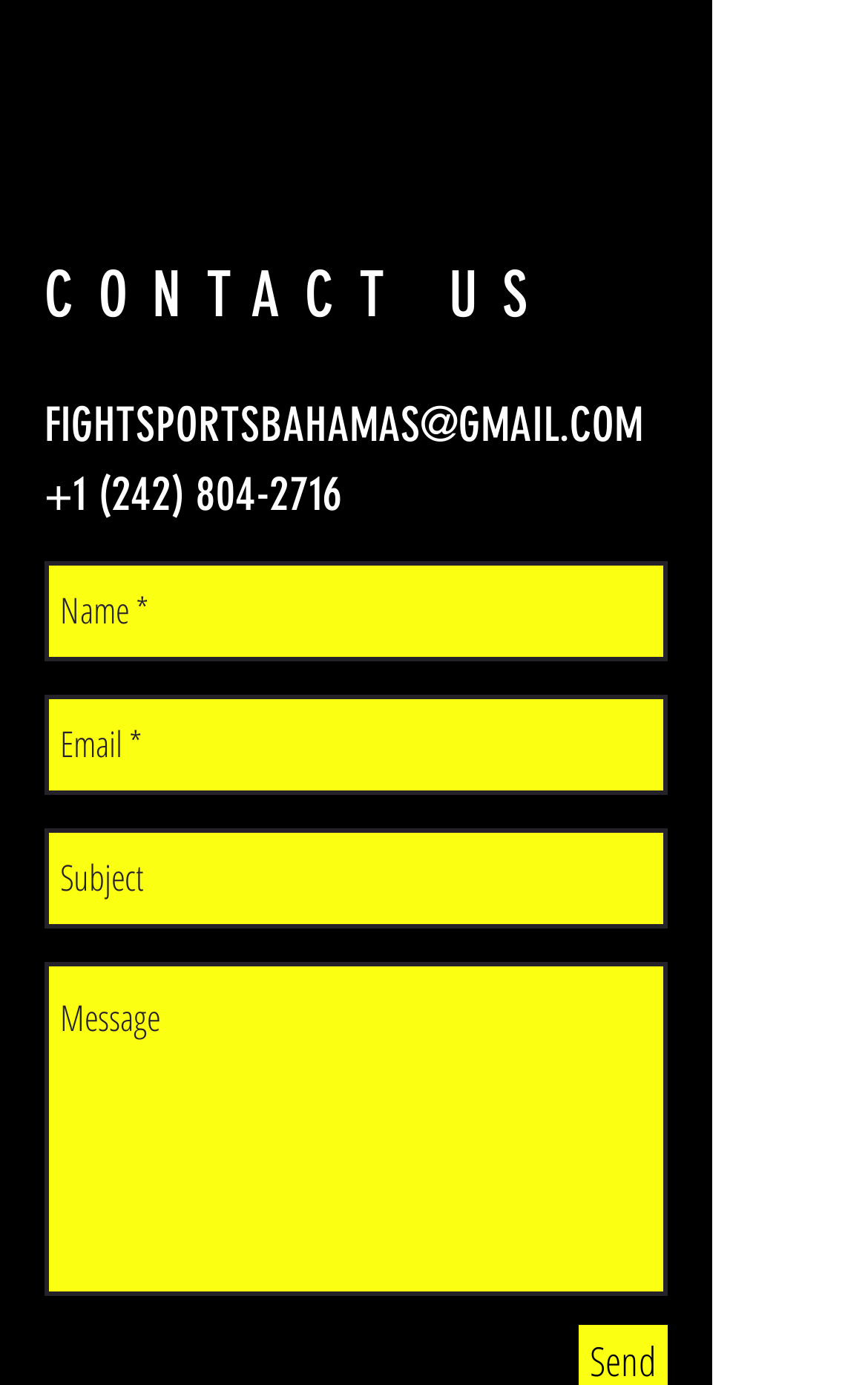What is the purpose of the webpage?
Using the image, provide a detailed and thorough answer to the question.

I inferred the purpose of the webpage by looking at the heading element 'CONTACT US' and the presence of contact information and a form to submit a message. The webpage is likely for users to contact the organization or individual.